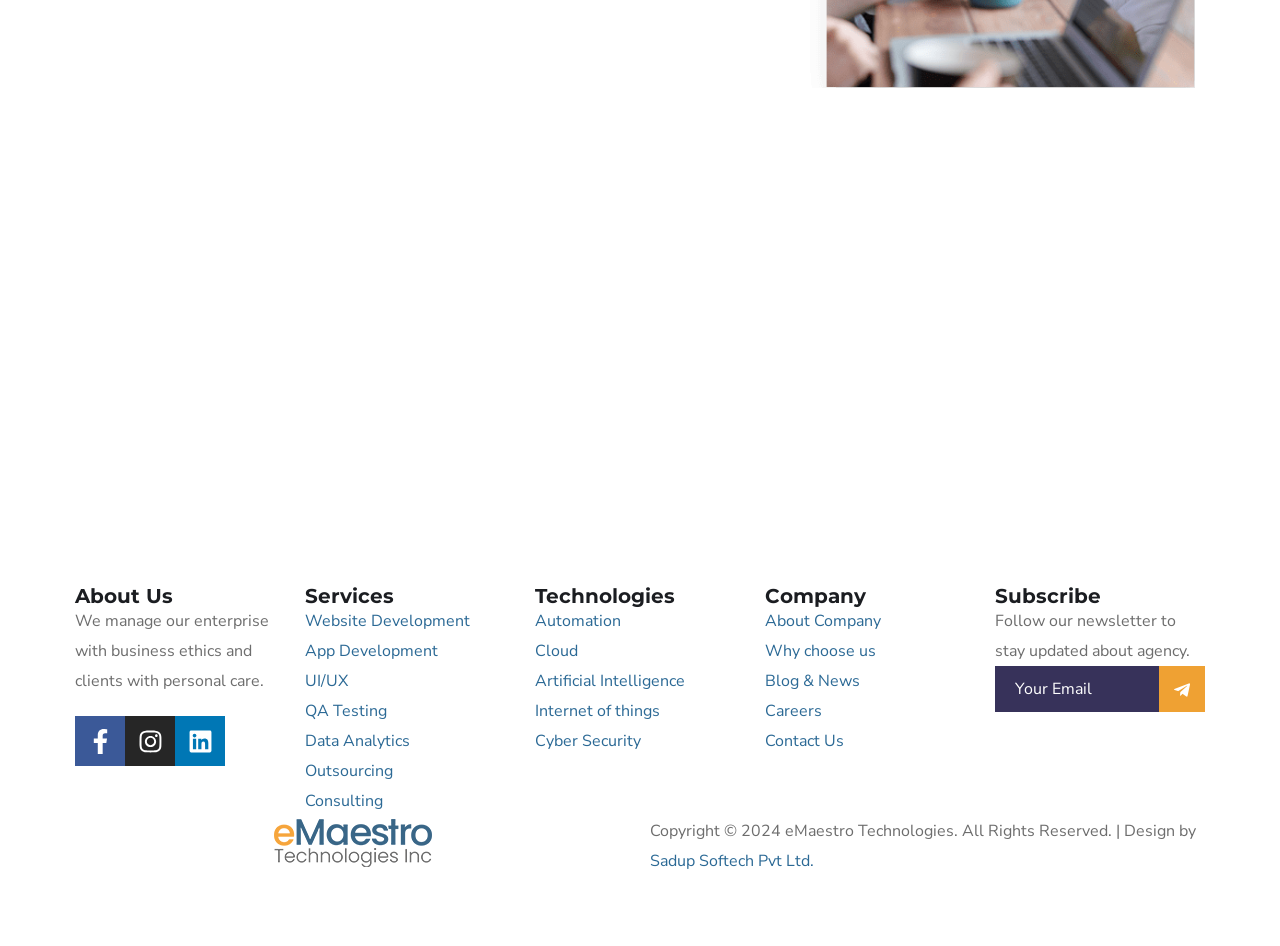Identify the bounding box for the element characterized by the following description: "Blog & News".

[0.598, 0.704, 0.762, 0.736]